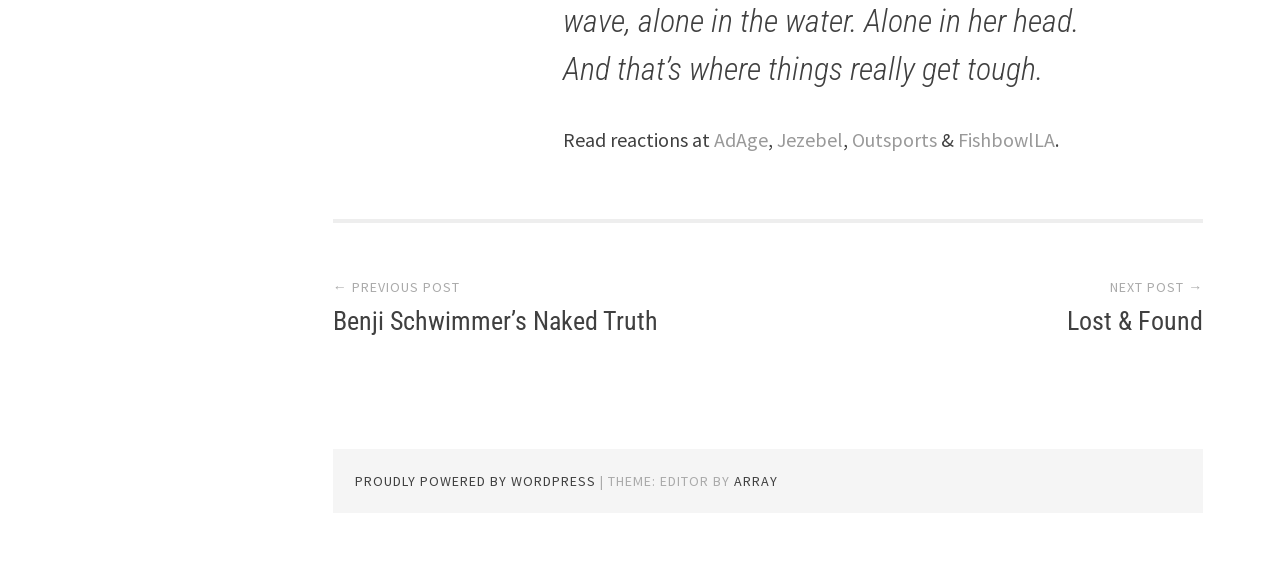What is the direction of the previous post?
Provide a detailed answer to the question using information from the image.

The link '← PREVIOUS POST Benji Schwimmer’s Naked Truth' is located on the left side of the webpage, indicating that the previous post is to the left.